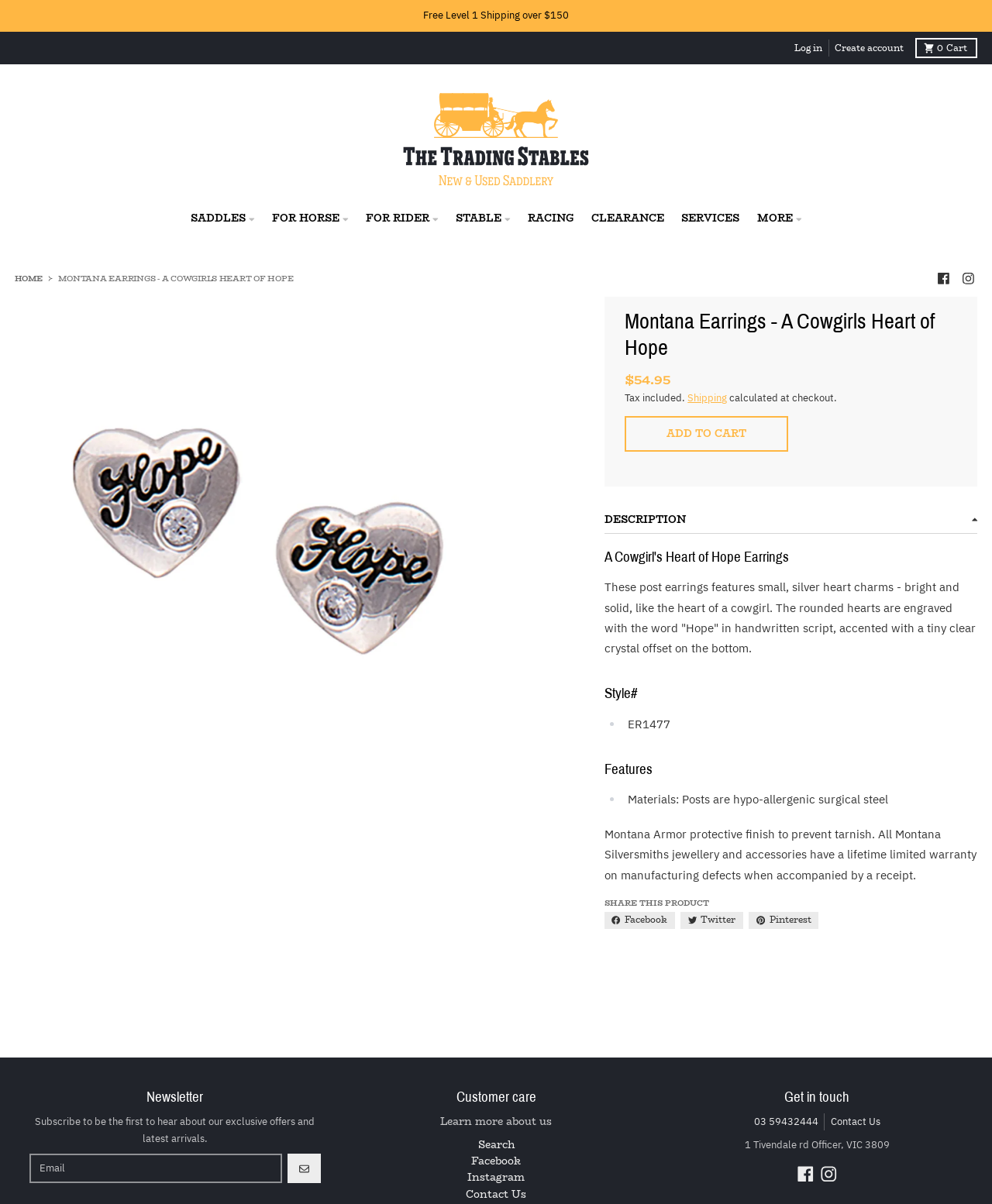Determine the bounding box for the described UI element: "Contact Us".

[0.47, 0.985, 0.53, 0.999]